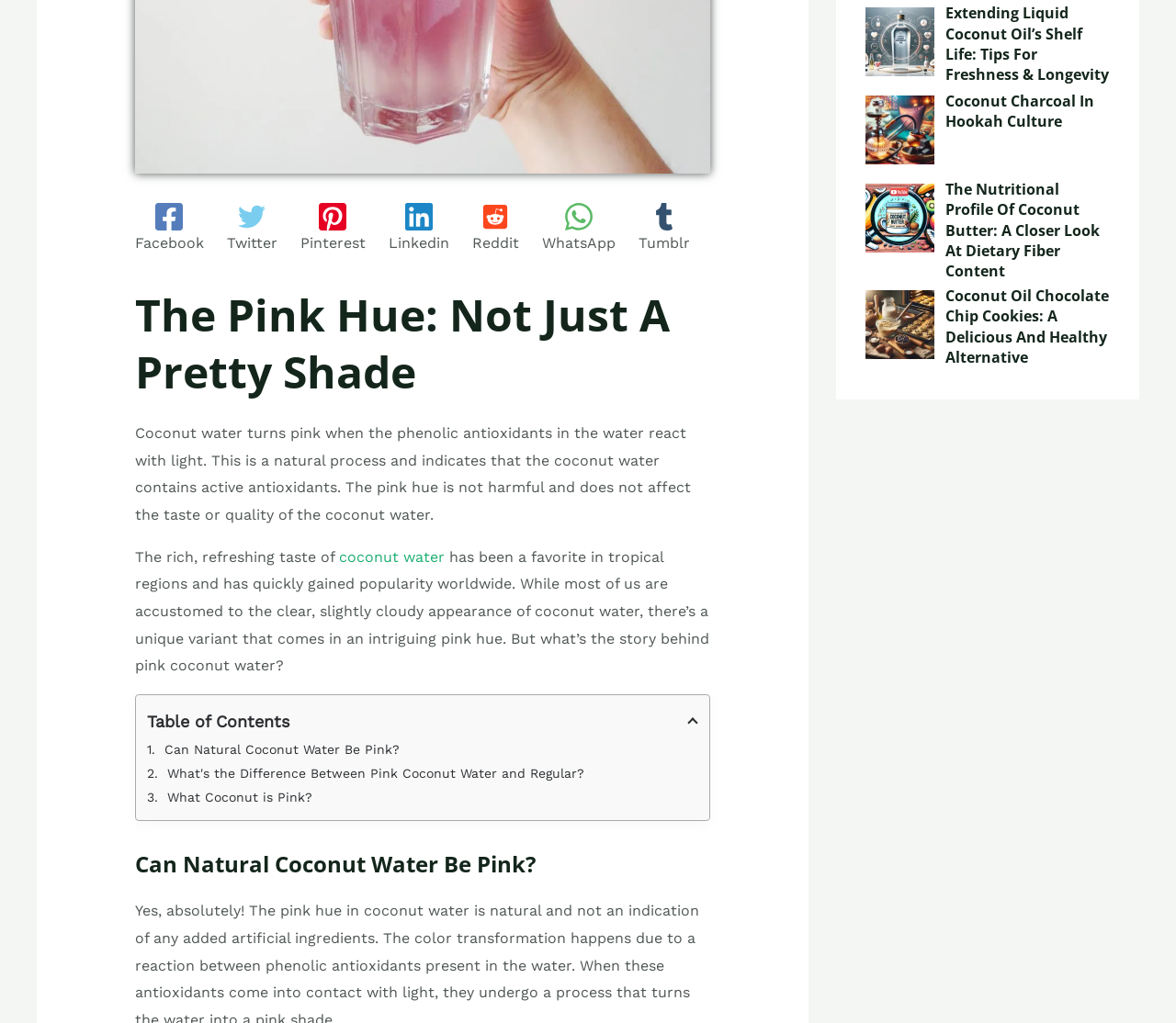Given the description "coconut water", provide the bounding box coordinates of the corresponding UI element.

[0.288, 0.536, 0.378, 0.553]